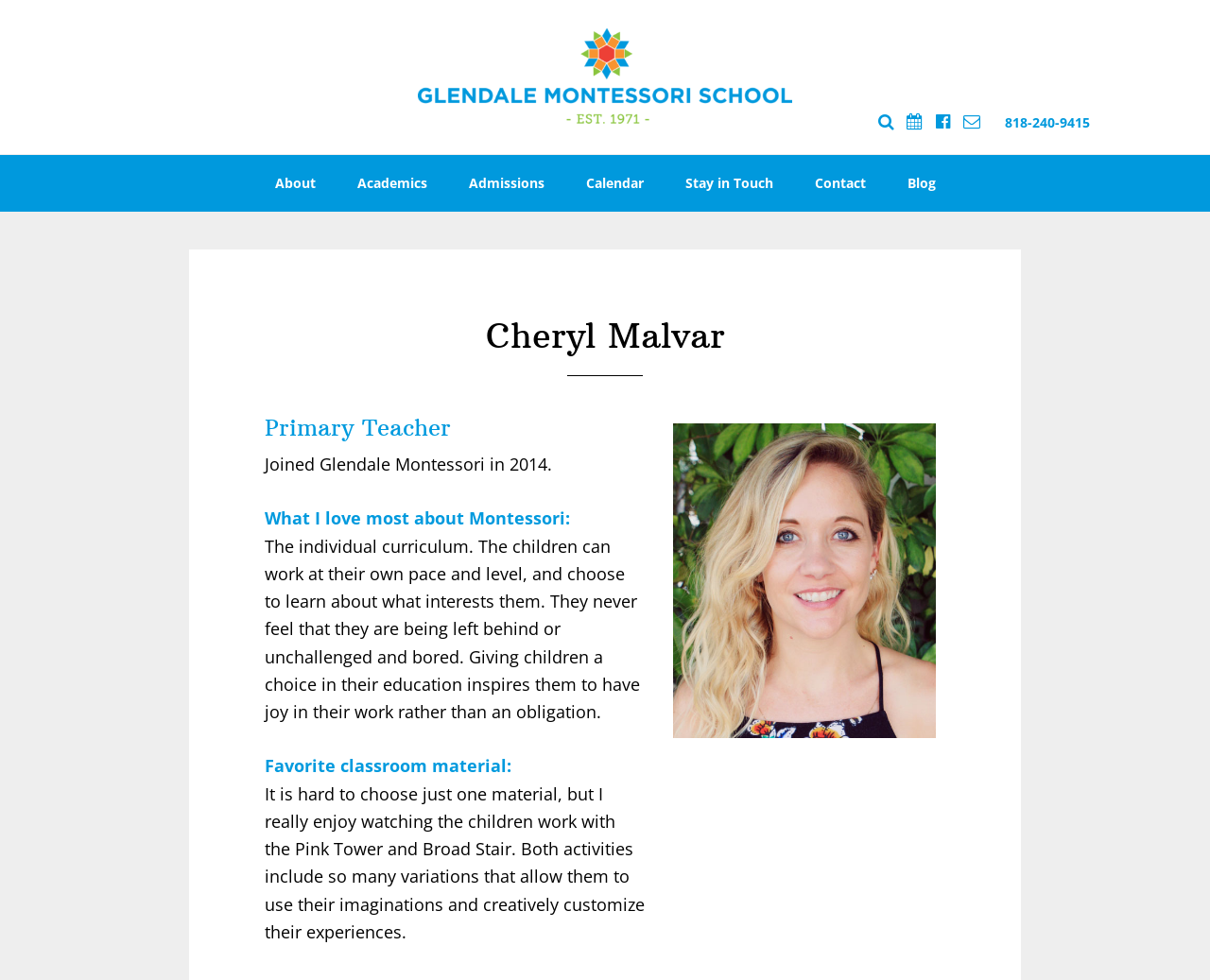Find the bounding box coordinates corresponding to the UI element with the description: "Calendar". The coordinates should be formatted as [left, top, right, bottom], with values as floats between 0 and 1.

[0.468, 0.158, 0.547, 0.216]